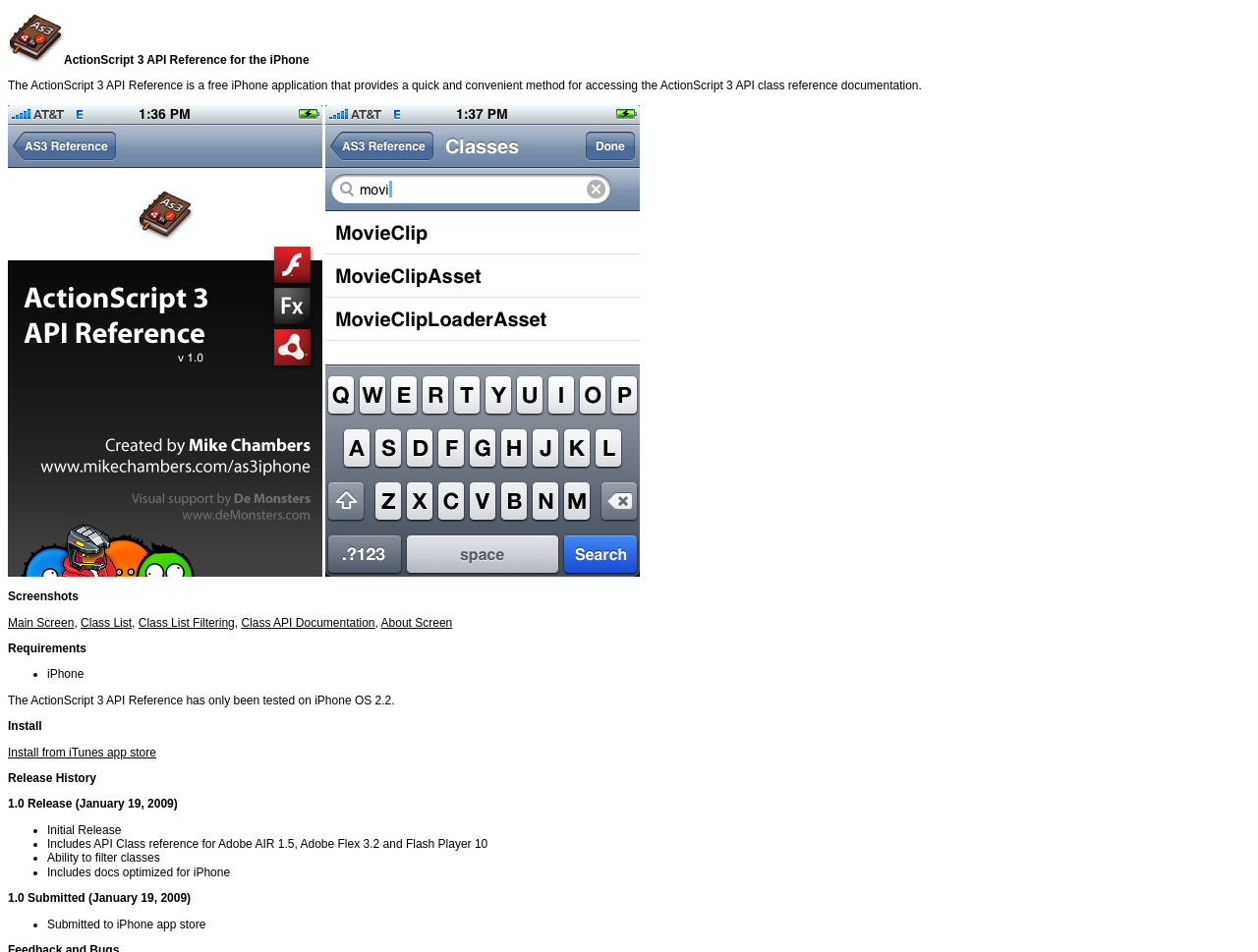Please locate the bounding box coordinates of the element's region that needs to be clicked to follow the instruction: "View about screen". The bounding box coordinates should be provided as four float numbers between 0 and 1, i.e., [left, top, right, bottom].

[0.006, 0.594, 0.256, 0.609]